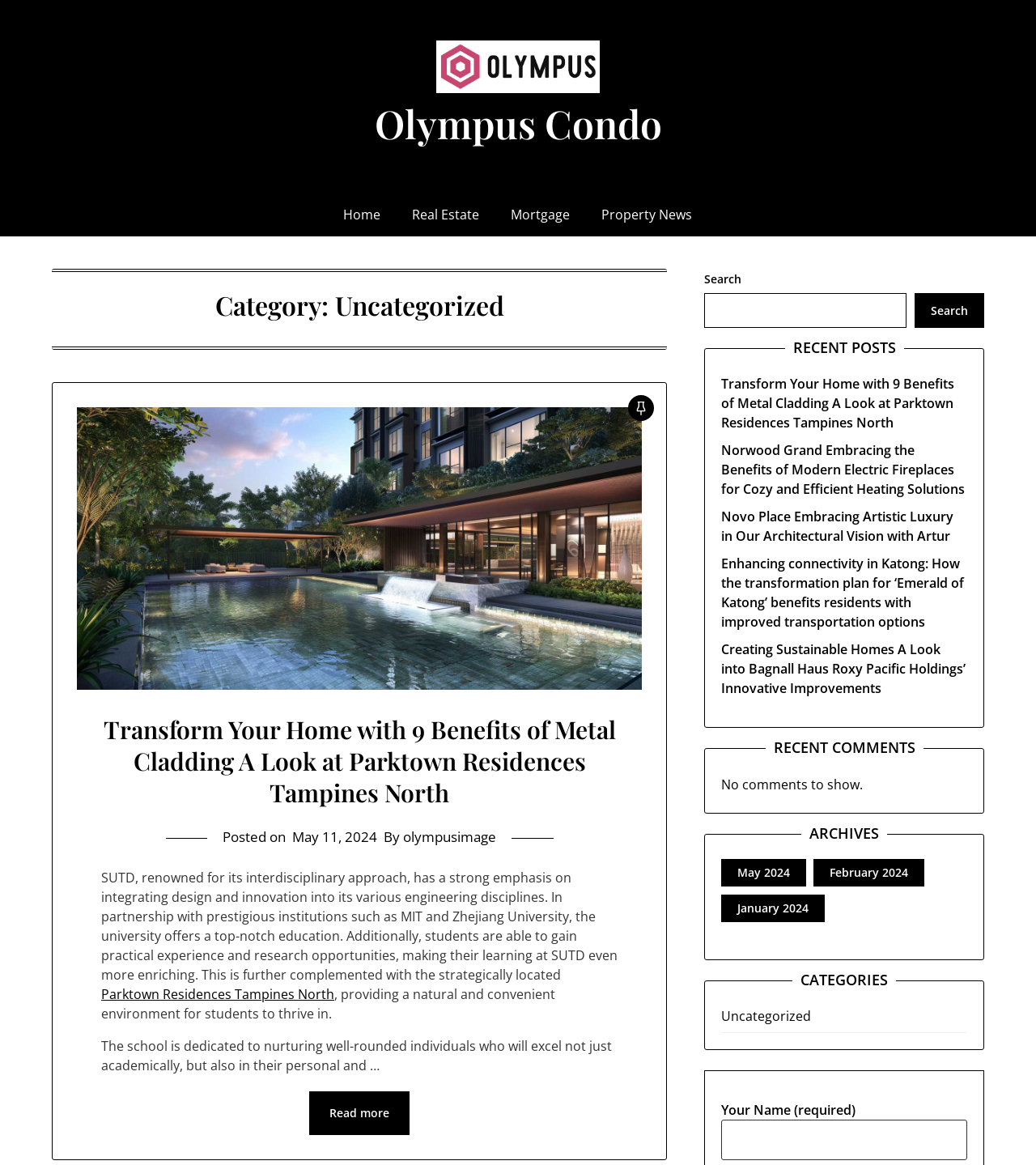What are the categories available on this webpage? Observe the screenshot and provide a one-word or short phrase answer.

Uncategorized